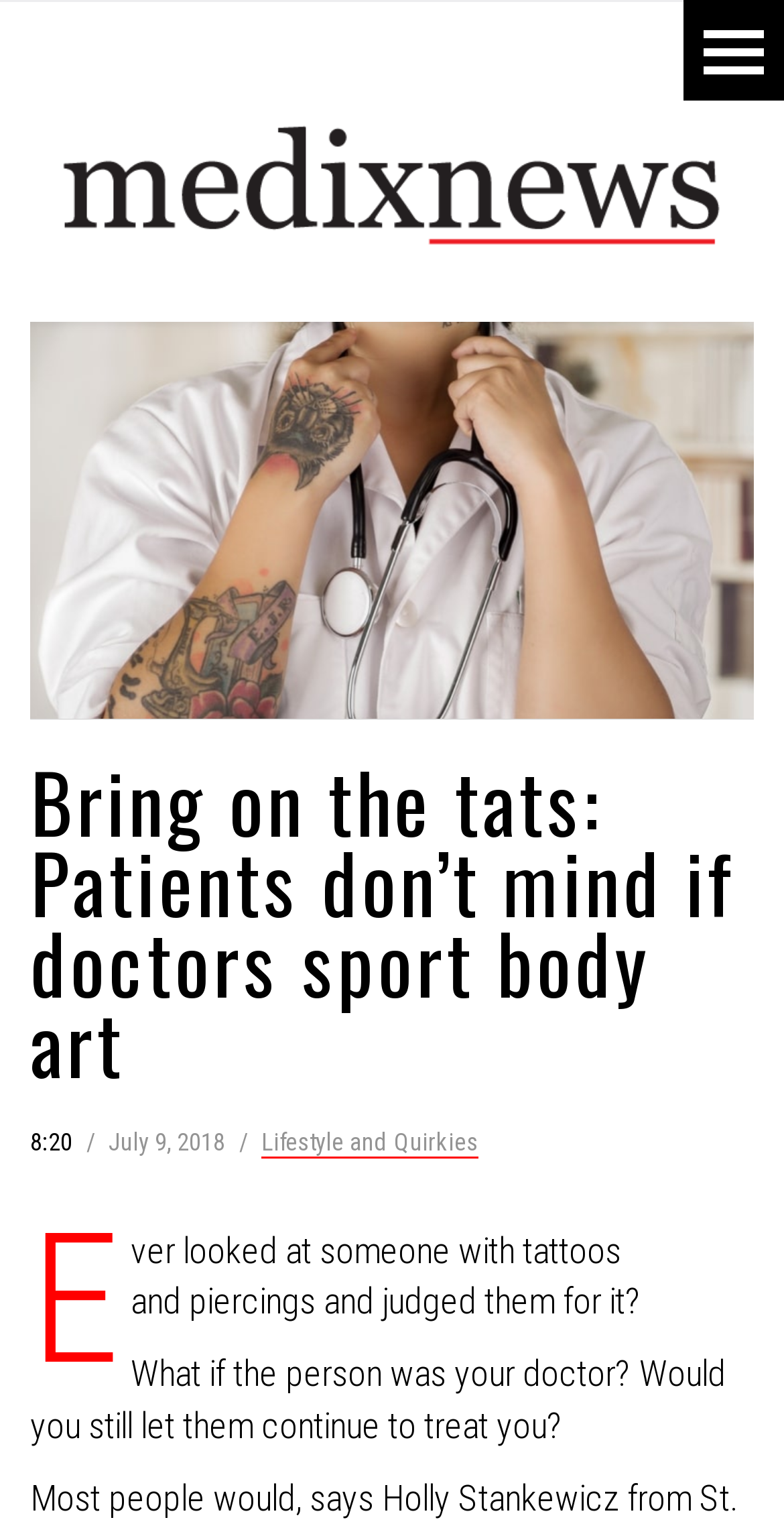For the element described, predict the bounding box coordinates as (top-left x, top-left y, bottom-right x, bottom-right y). All values should be between 0 and 1. Element description: Lifestyle and Quirkies

[0.333, 0.737, 0.61, 0.755]